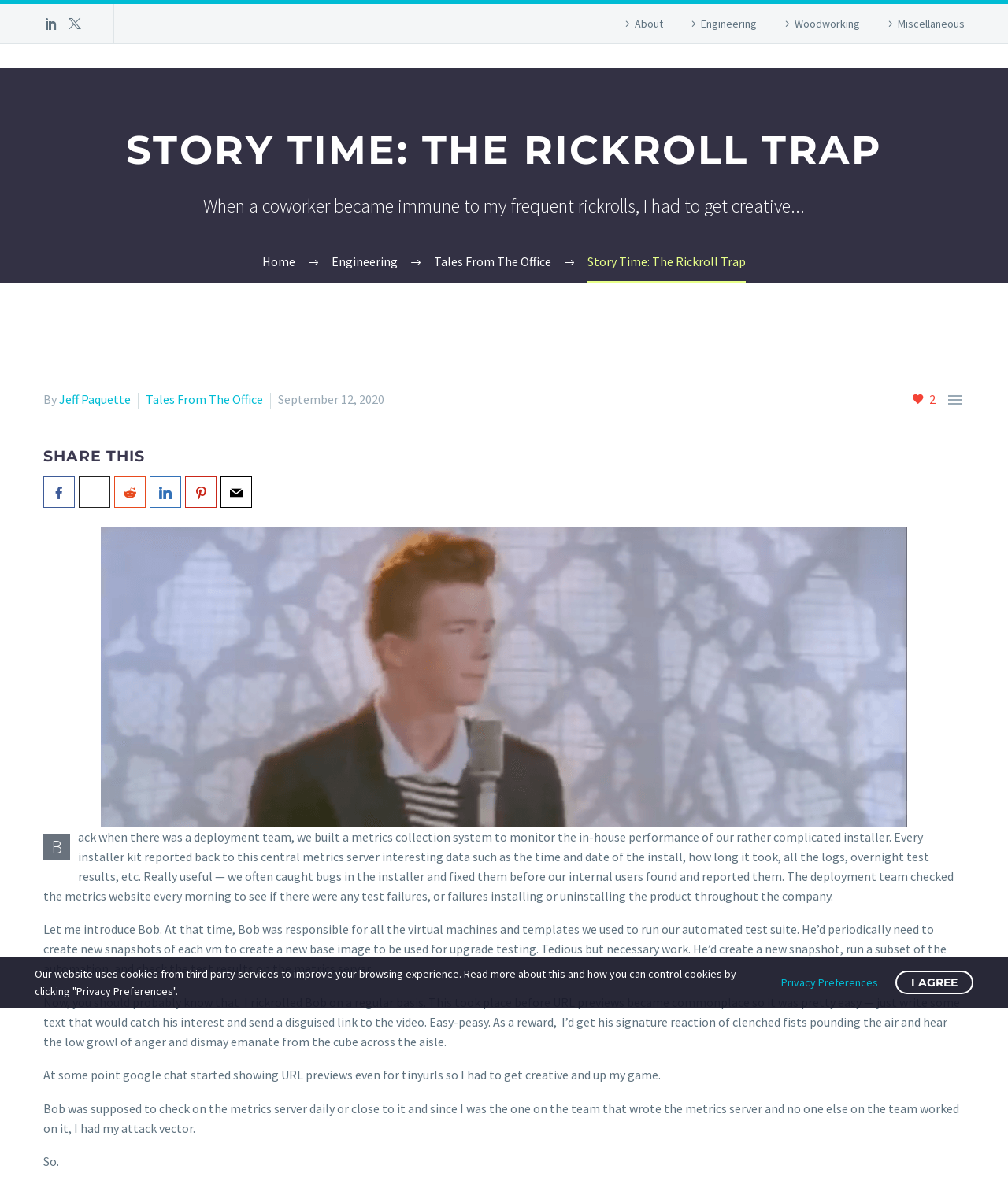What is the name of the author of this story?
Based on the image, provide a one-word or brief-phrase response.

Jeff Paquette